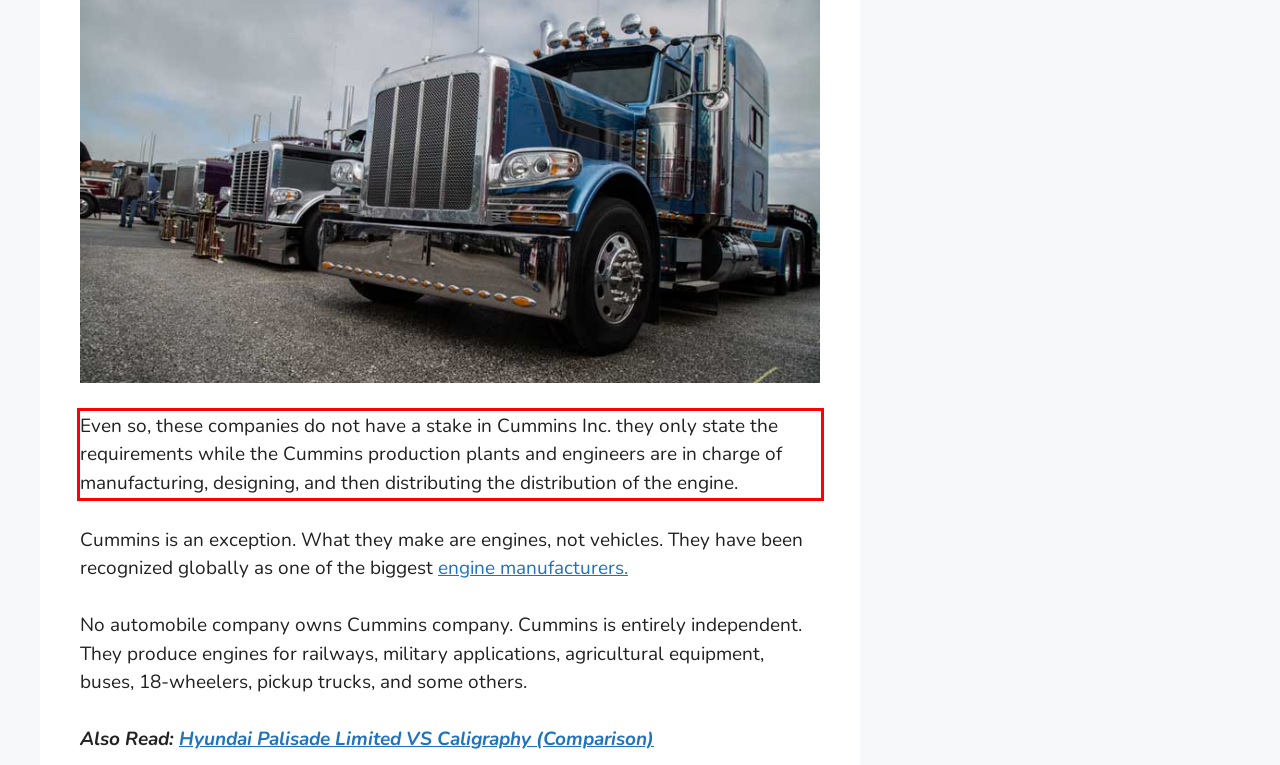Please analyze the provided webpage screenshot and perform OCR to extract the text content from the red rectangle bounding box.

Even so, these companies do not have a stake in Cummins Inc. they only state the requirements while the Cummins production plants and engineers are in charge of manufacturing, designing, and then distributing the distribution of the engine.